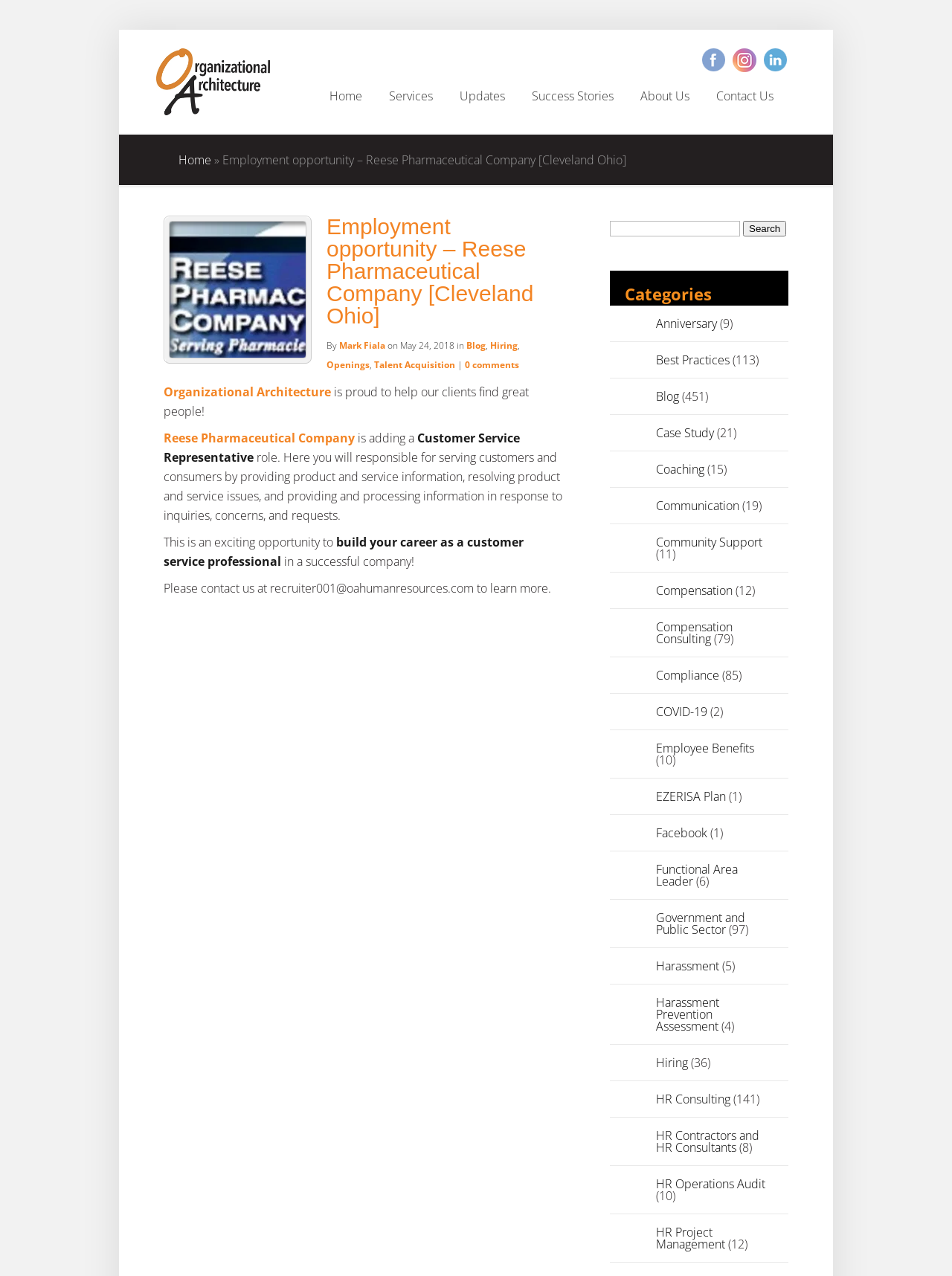What is the name of the person who posted the job?
Analyze the screenshot and provide a detailed answer to the question.

The job posting was posted by Mark Fiala, as mentioned in the 'By' section of the article.